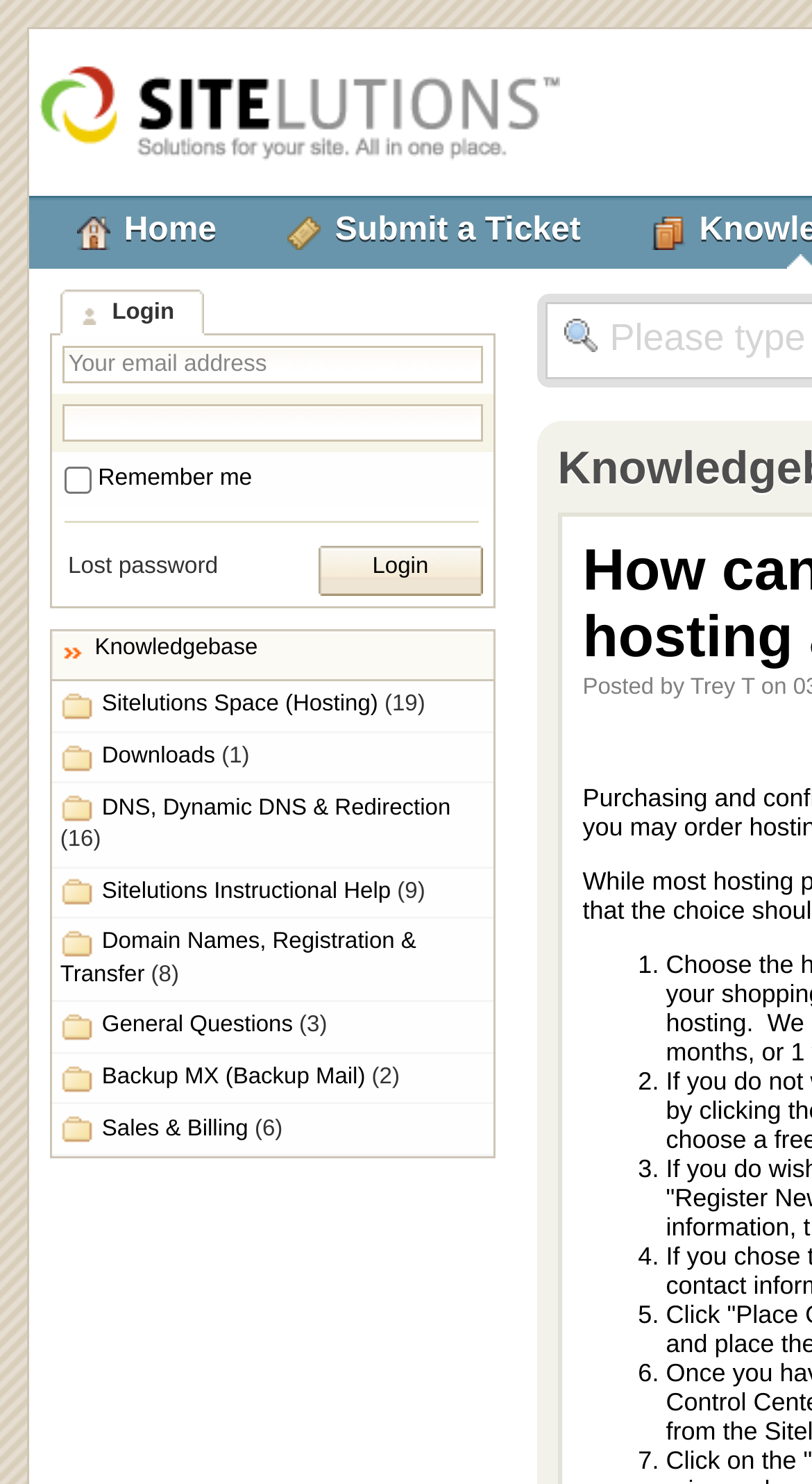Please provide the bounding box coordinates for the element that needs to be clicked to perform the instruction: "Click the Login button". The coordinates must consist of four float numbers between 0 and 1, formatted as [left, top, right, bottom].

[0.392, 0.368, 0.594, 0.402]